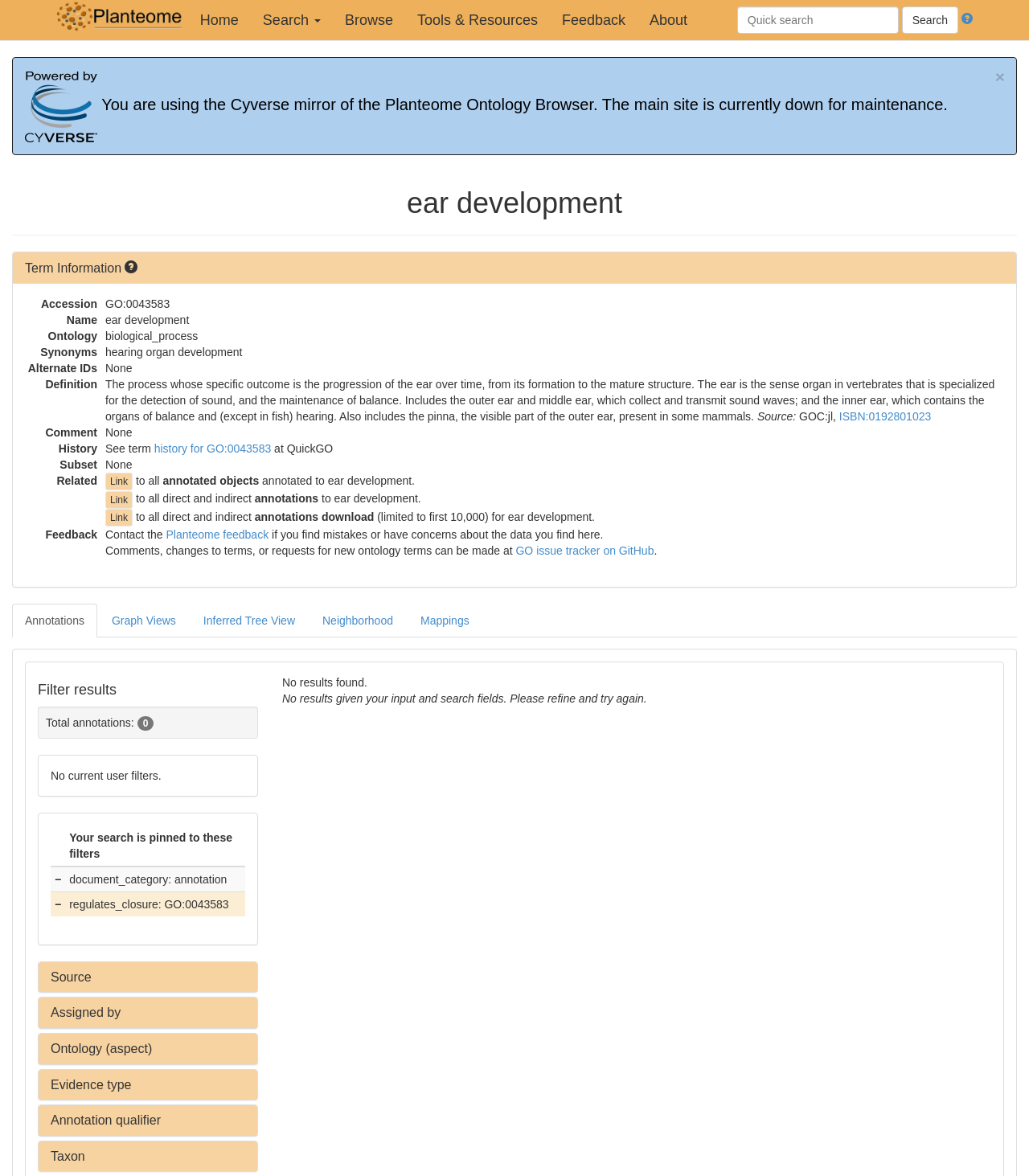Please answer the following question using a single word or phrase: 
What is the definition of the term?

The process whose specific outcome is the progression of the ear over time...